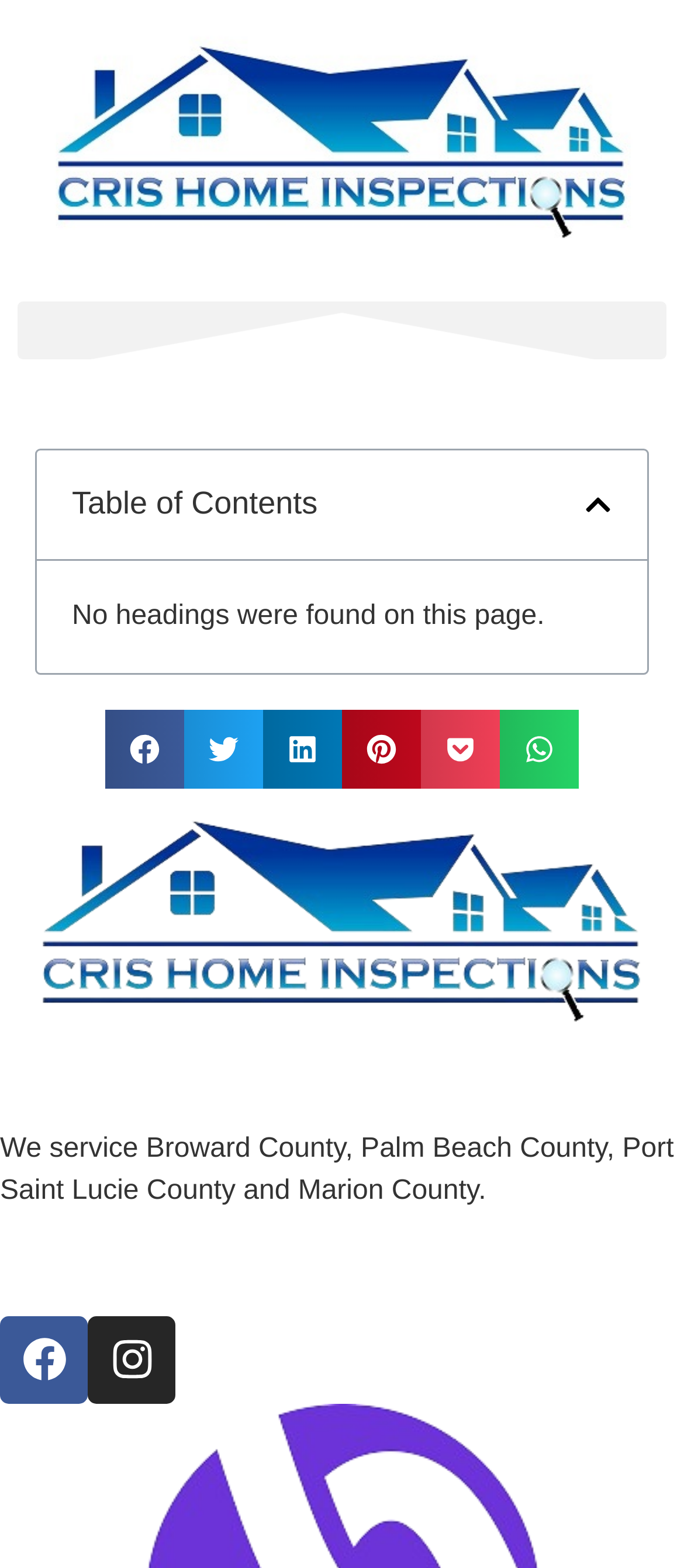Give a one-word or short phrase answer to this question: 
What is the image below the social media sharing buttons?

web2.jpg